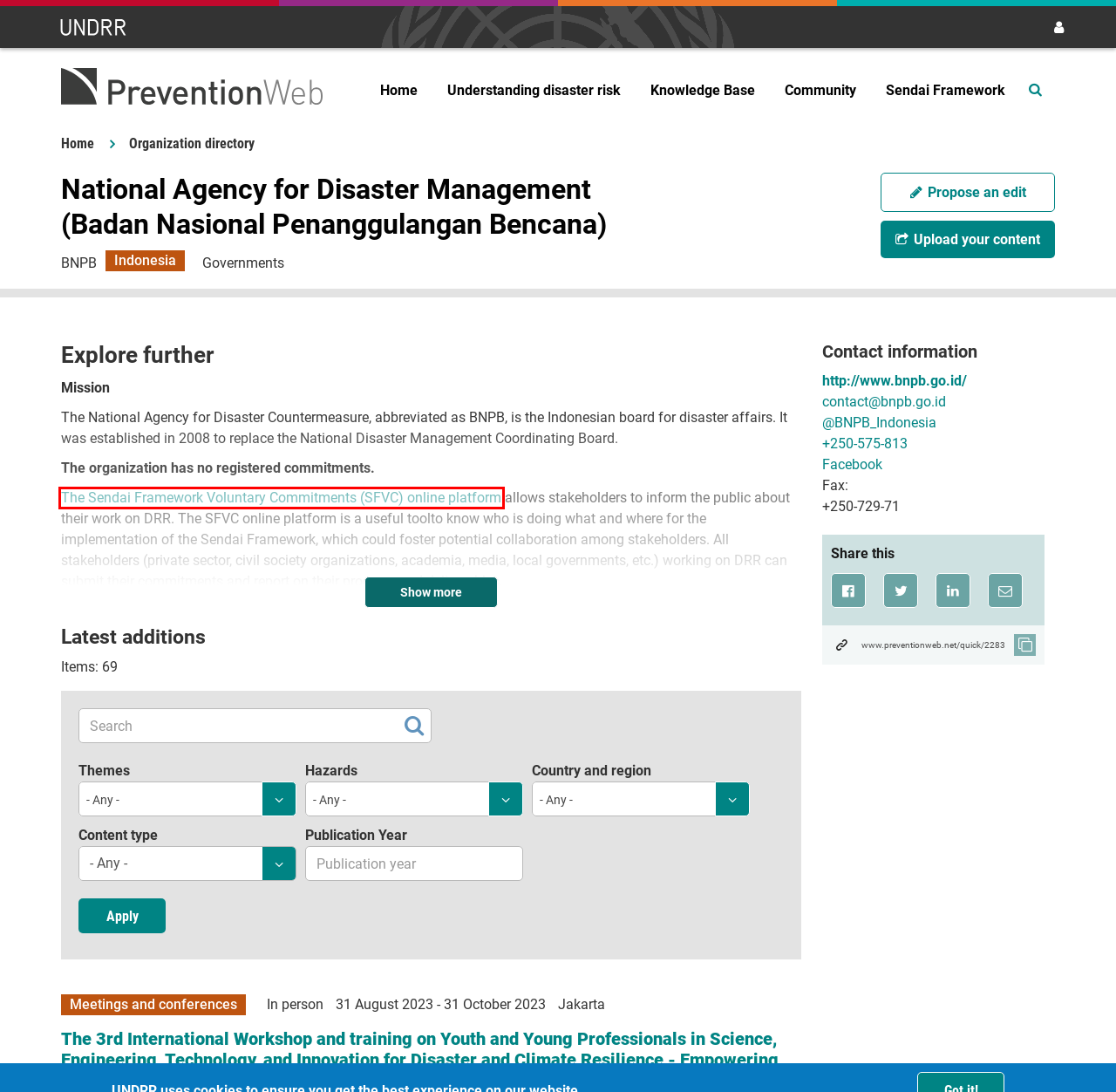You are presented with a screenshot of a webpage containing a red bounding box around an element. Determine which webpage description best describes the new webpage after clicking on the highlighted element. Here are the candidates:
A. Fraud Alert | UNDRR
B. What is the Sendai Framework for Disaster Risk Reduction? | UNDRR
C. Submit your content to PreventionWeb | PreventionWeb
D. Sendai Voluntary Commitments
E. THE 17 GOALS | Sustainable Development
F. Subscribe to UNDRR Updates | UNDRR
G. Tell Us What You Think | PreventionWeb
H. Badan Nasional Penanggulangan Bencana -  BNPB

D